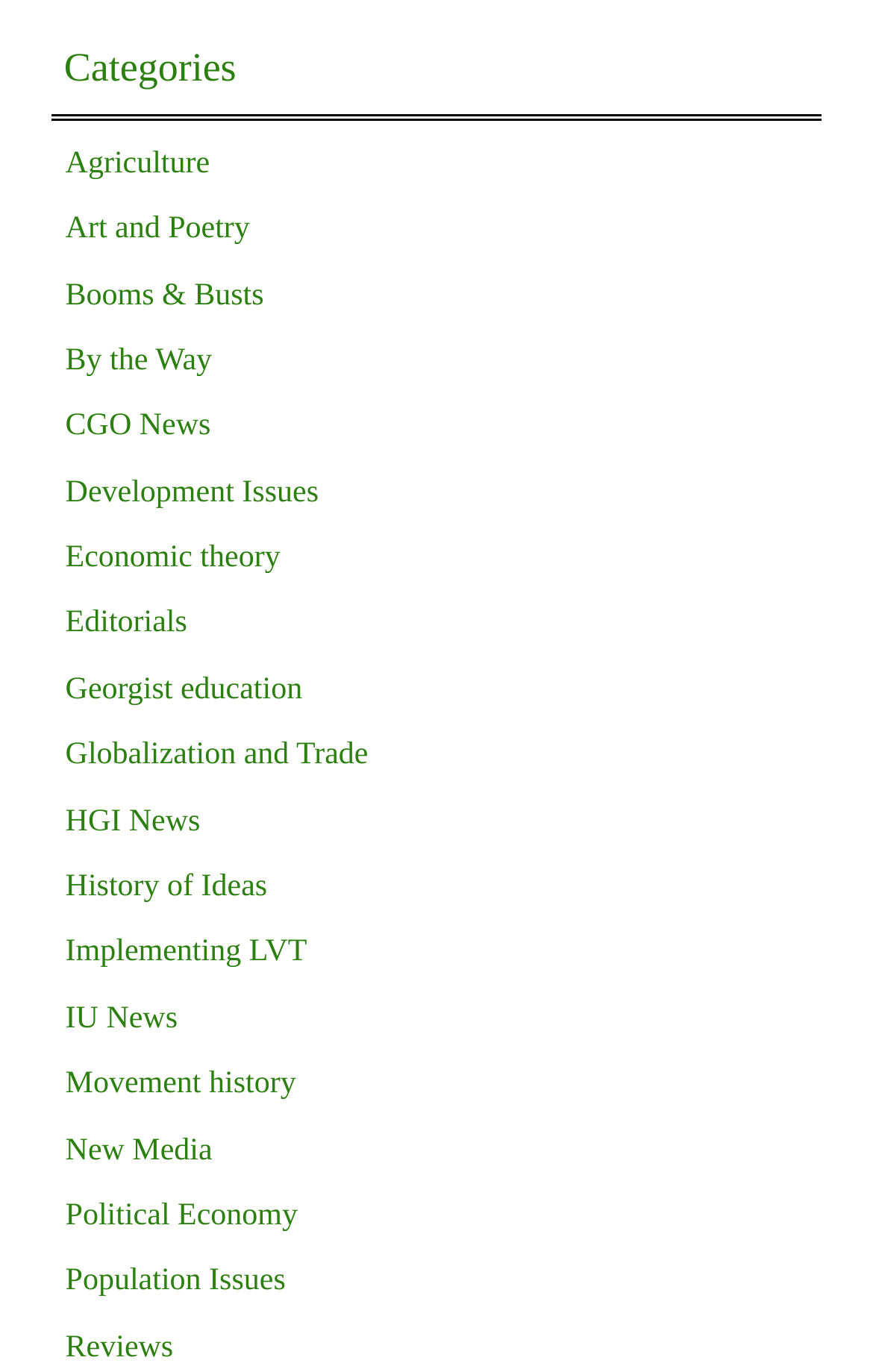From the element description: "Political Economy", extract the bounding box coordinates of the UI element. The coordinates should be expressed as four float numbers between 0 and 1, in the order [left, top, right, bottom].

[0.075, 0.874, 0.341, 0.899]